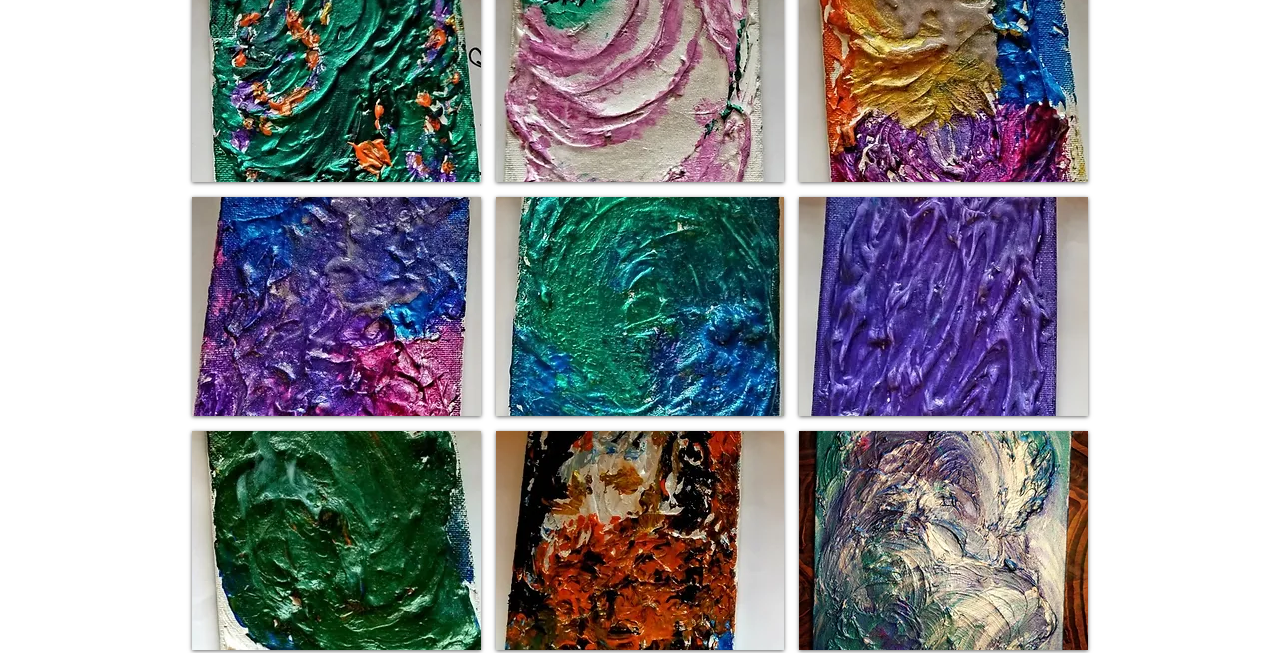Bounding box coordinates should be provided in the format (top-left x, top-left y, bottom-right x, bottom-right y) with all values between 0 and 1. Identify the bounding box for this UI element: press to zoom

[0.624, 0.302, 0.85, 0.638]